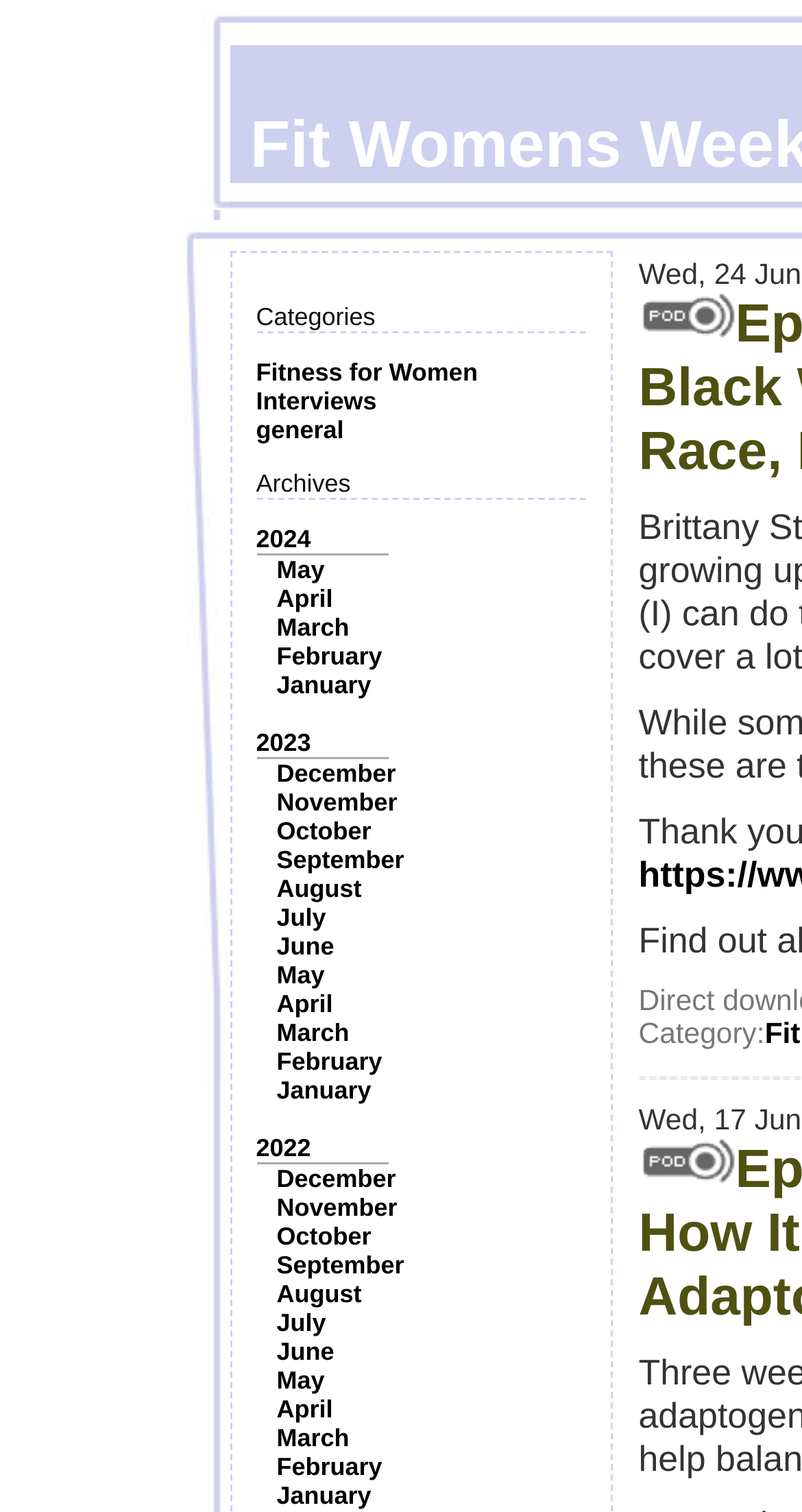Provide the bounding box coordinates of the HTML element described by the text: "Accessibility Information". The coordinates should be in the format [left, top, right, bottom] with values between 0 and 1.

None